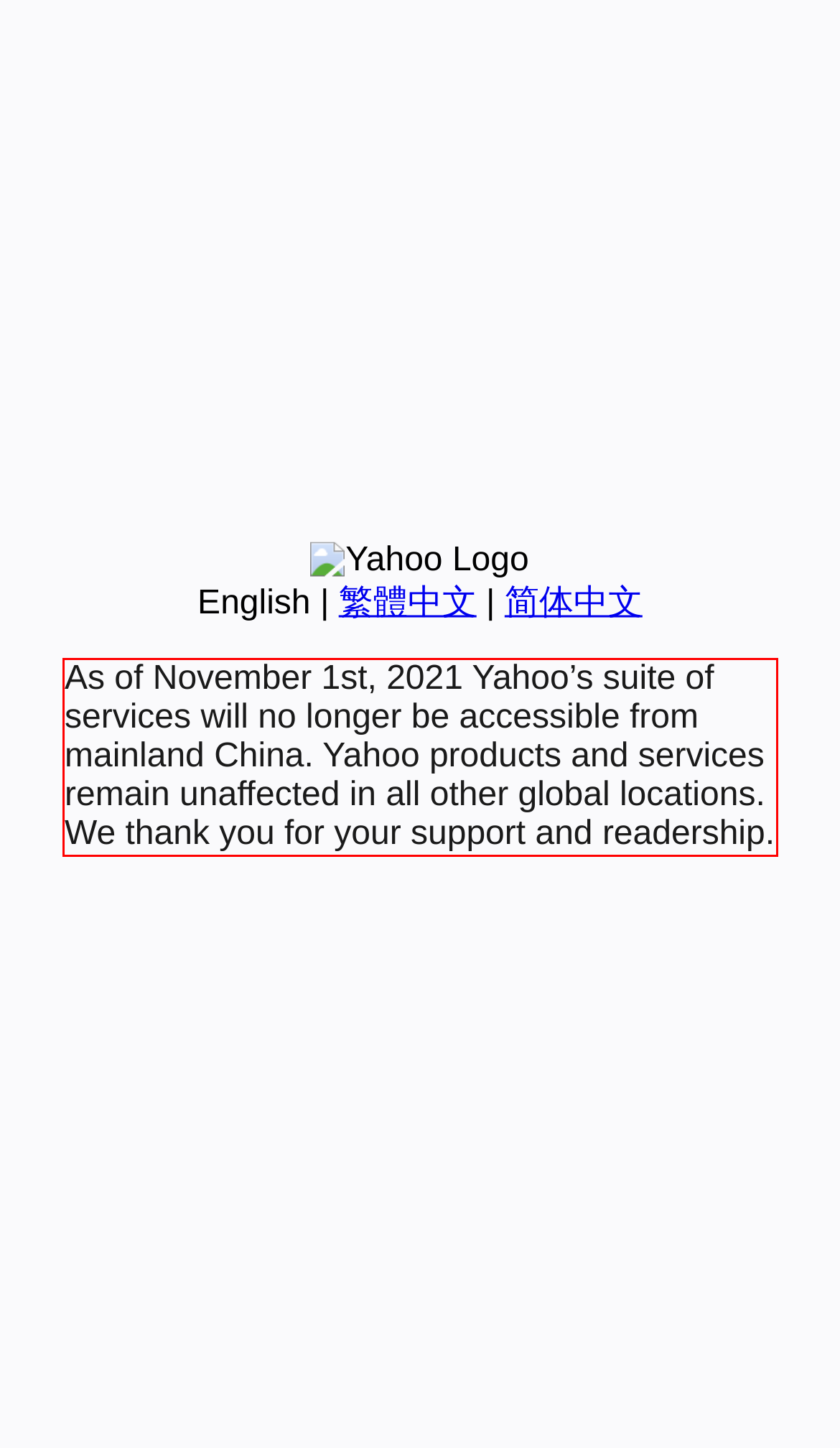Given a screenshot of a webpage, identify the red bounding box and perform OCR to recognize the text within that box.

As of November 1st, 2021 Yahoo’s suite of services will no longer be accessible from mainland China. Yahoo products and services remain unaffected in all other global locations. We thank you for your support and readership.